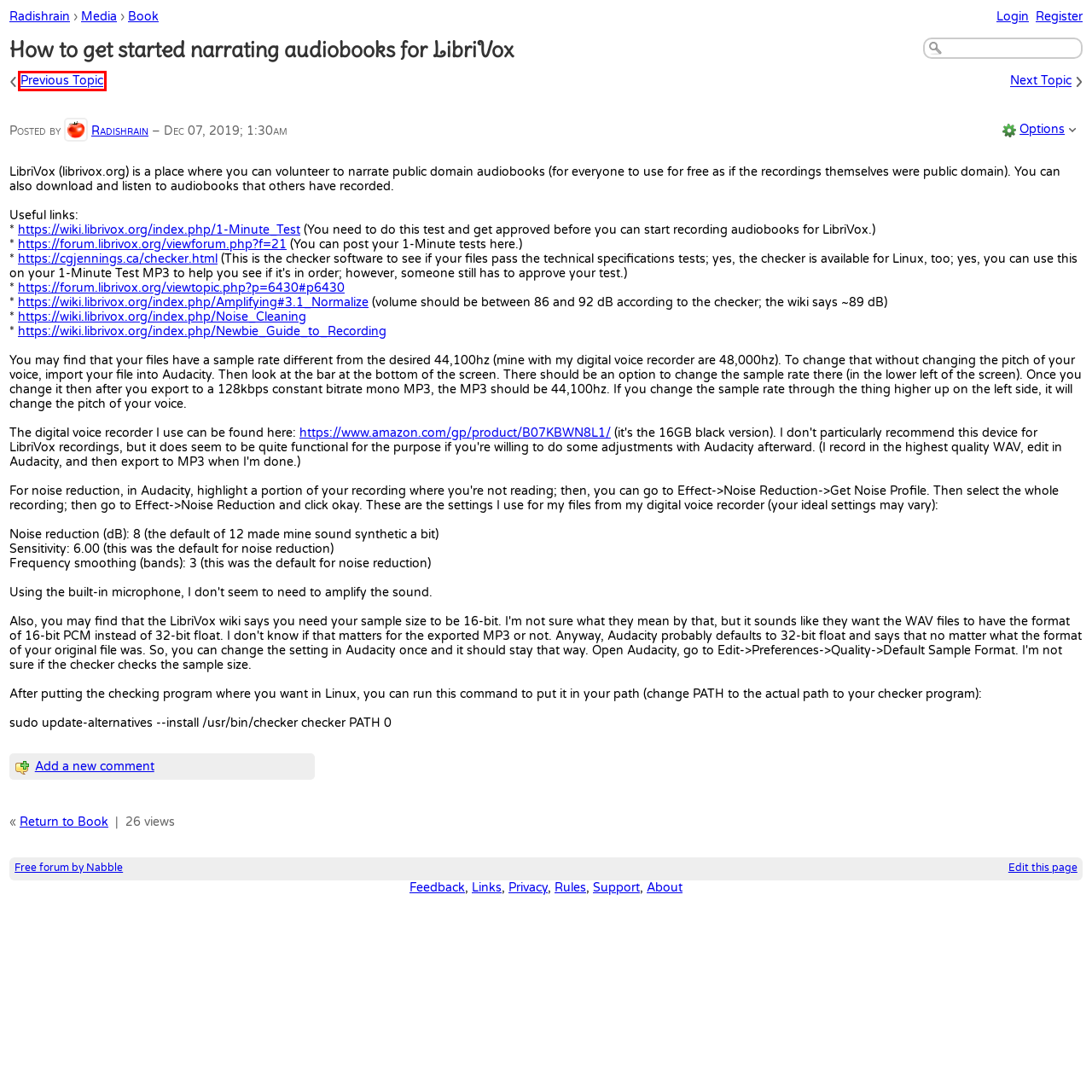You have a screenshot of a webpage with a red bounding box around a UI element. Determine which webpage description best matches the new webpage that results from clicking the element in the bounding box. Here are the candidates:
A. Radishrain - Book
B. Radishrain - Profile of Radishrain
C. Amplifying - Librivox wiki
D. Book - Author: Edna Adelaide Brown
E. PLEASE READ THIS BEFORE POSTING OR RECORDING! - LibriVox Forum
F. Book - Where to get free e-books and audiobooks
G. Noise Cleaning - Librivox wiki
H. Newbie Guide to Recording - Librivox wiki

D